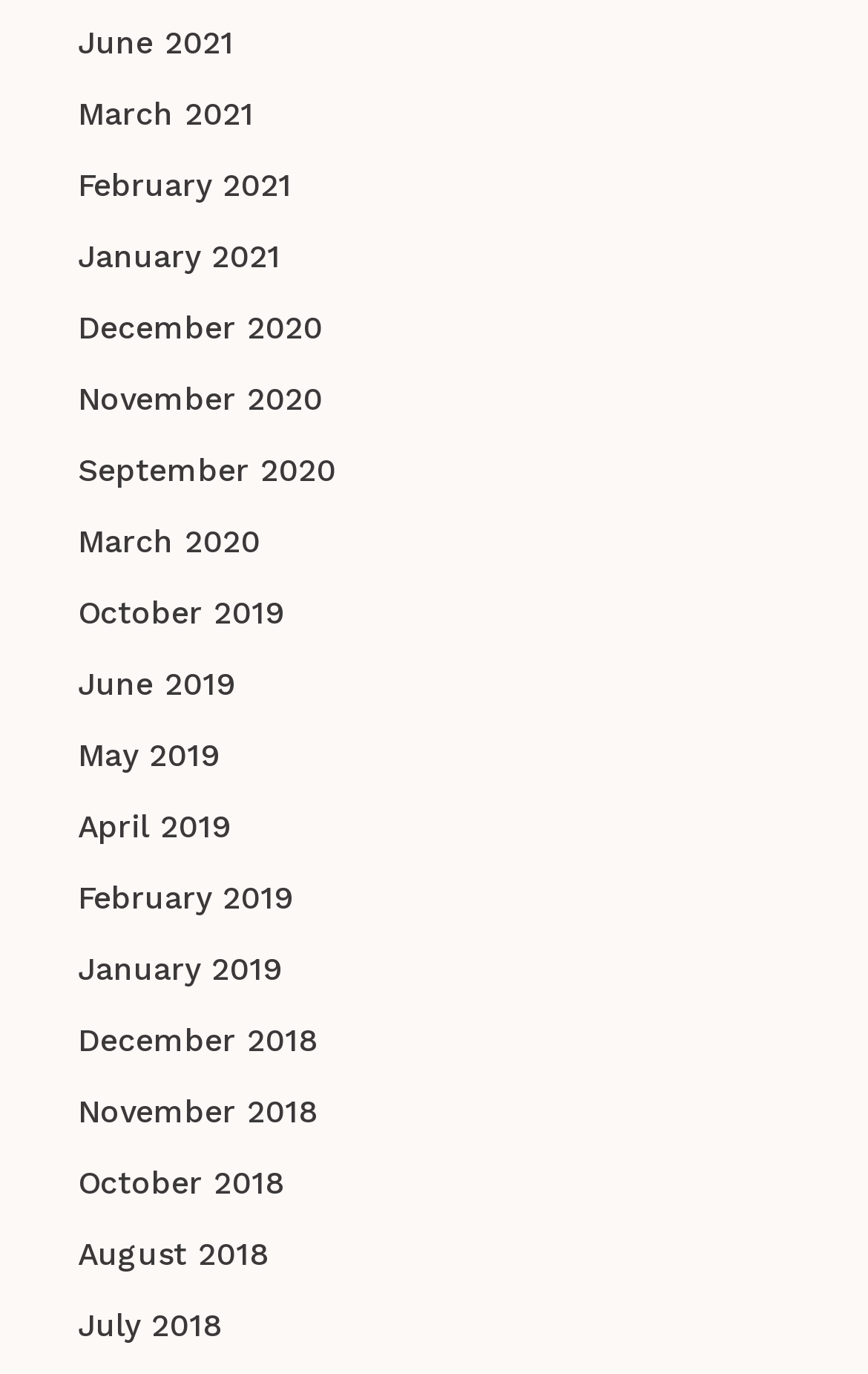Specify the bounding box coordinates of the region I need to click to perform the following instruction: "view June 2021". The coordinates must be four float numbers in the range of 0 to 1, i.e., [left, top, right, bottom].

[0.09, 0.012, 0.91, 0.051]